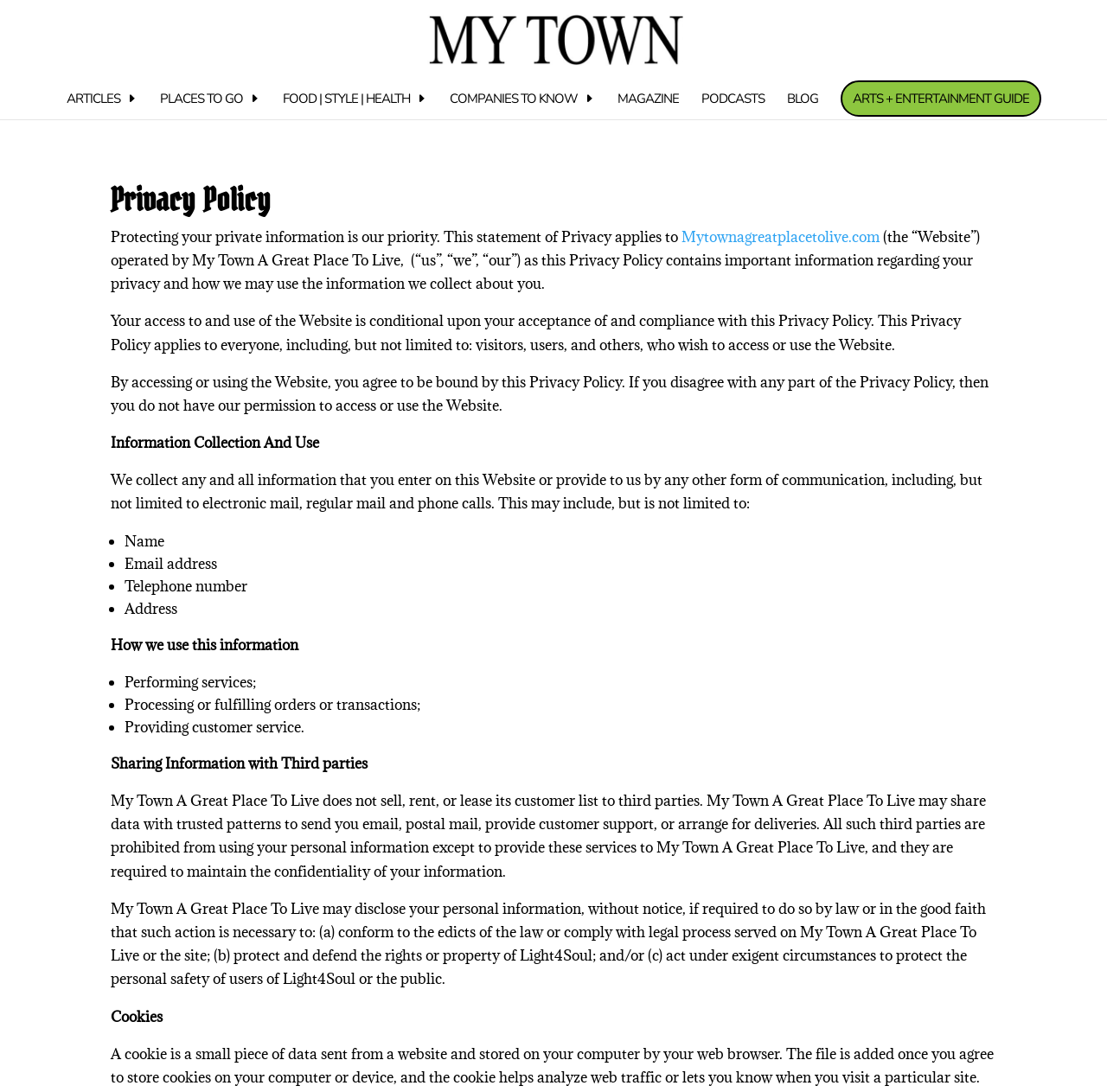From the given element description: "Food | Style | Health", find the bounding box for the UI element. Provide the coordinates as four float numbers between 0 and 1, in the order [left, top, right, bottom].

[0.255, 0.085, 0.386, 0.109]